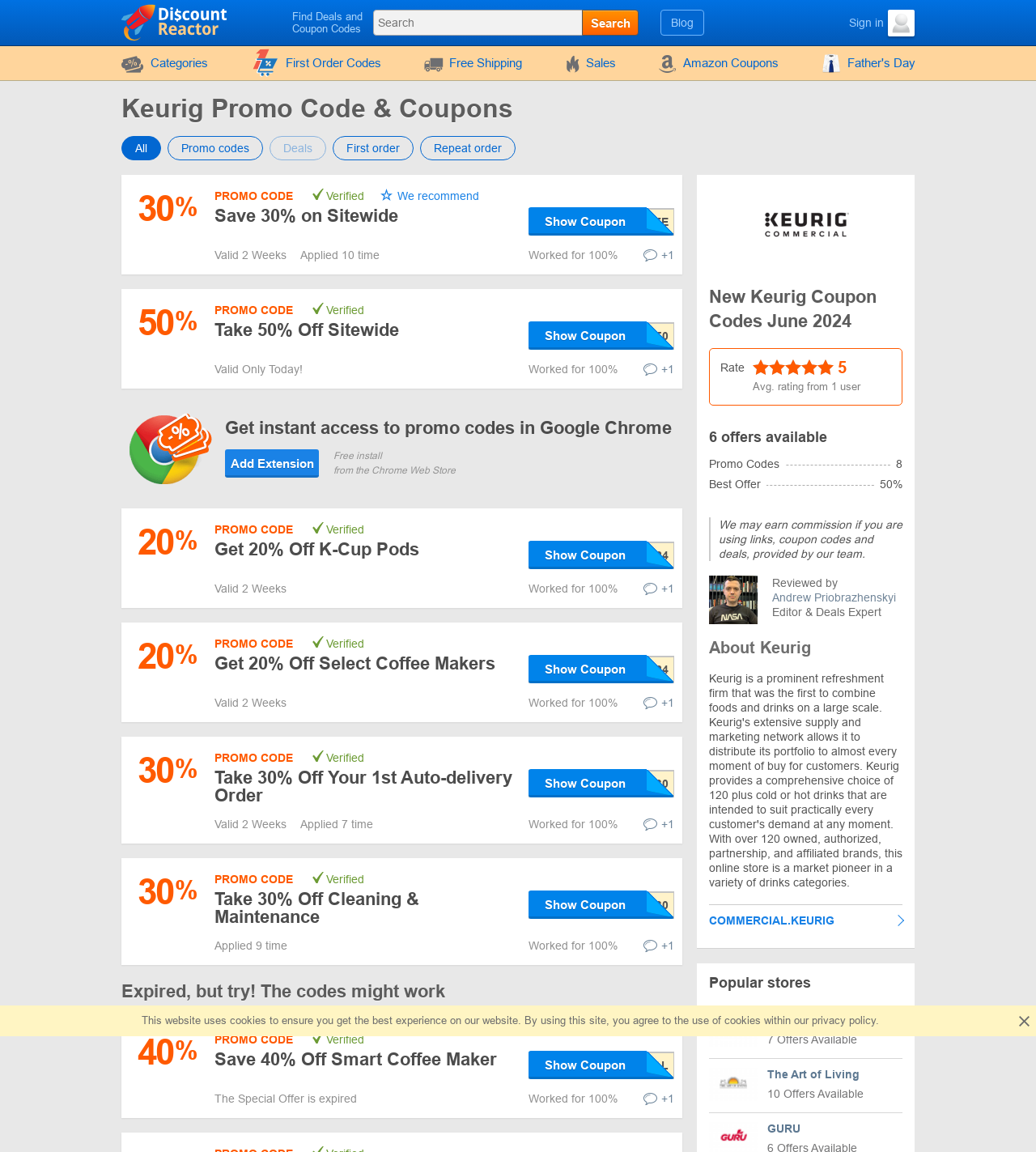Please identify the bounding box coordinates of the element I need to click to follow this instruction: "Sign in".

[0.766, 0.008, 0.883, 0.031]